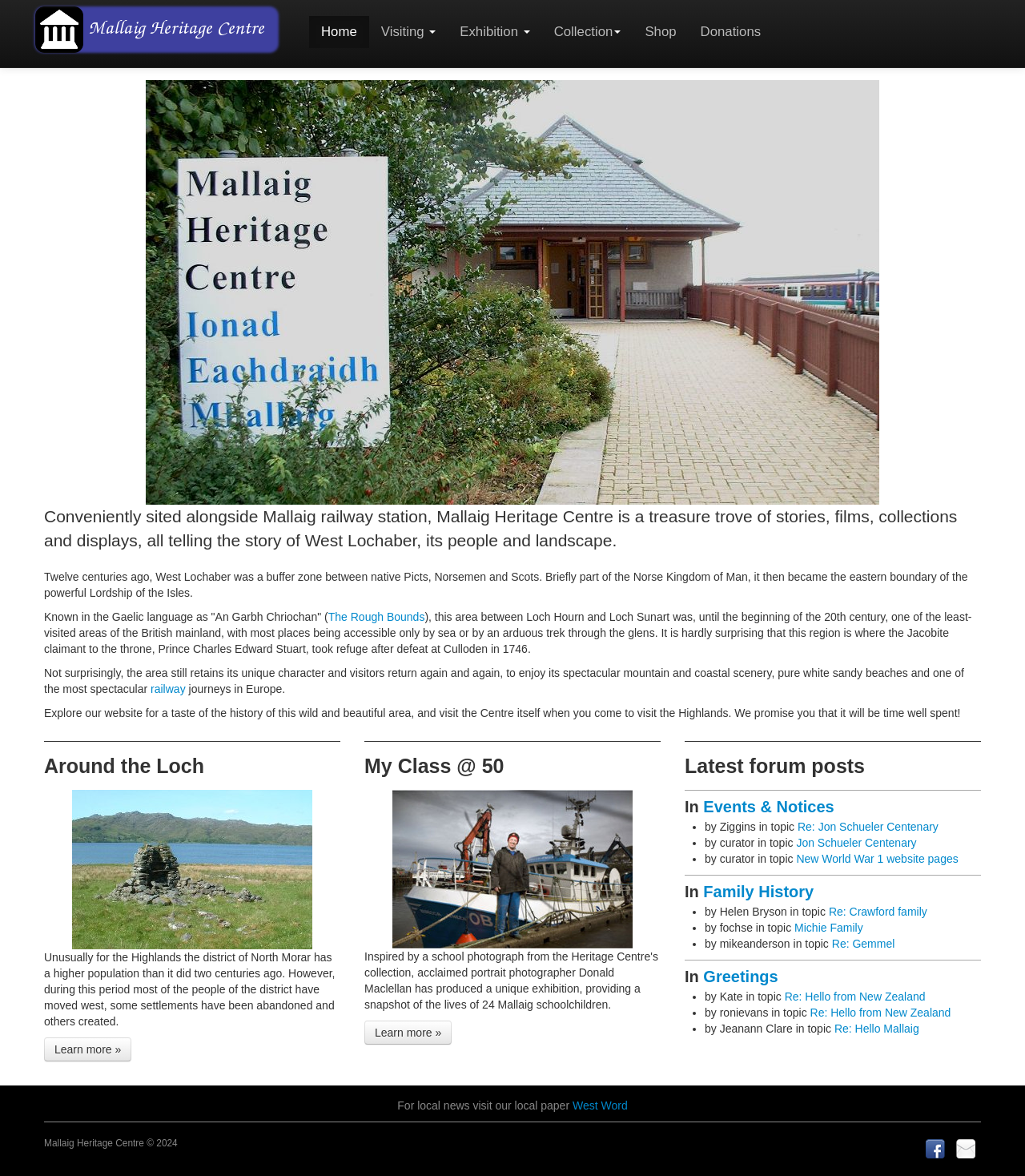Give a one-word or short-phrase answer to the following question: 
What is the name of the railway station mentioned?

Mallaig